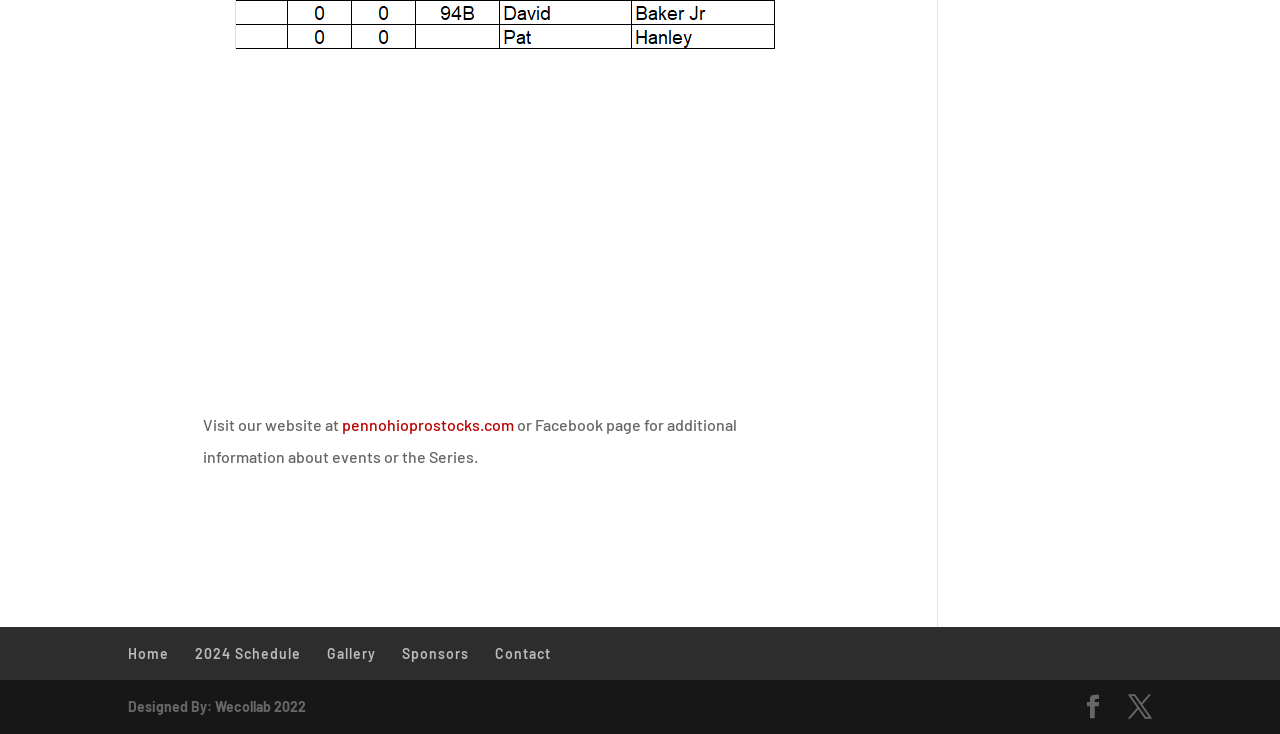How many links are present in the footer section?
Provide a one-word or short-phrase answer based on the image.

5